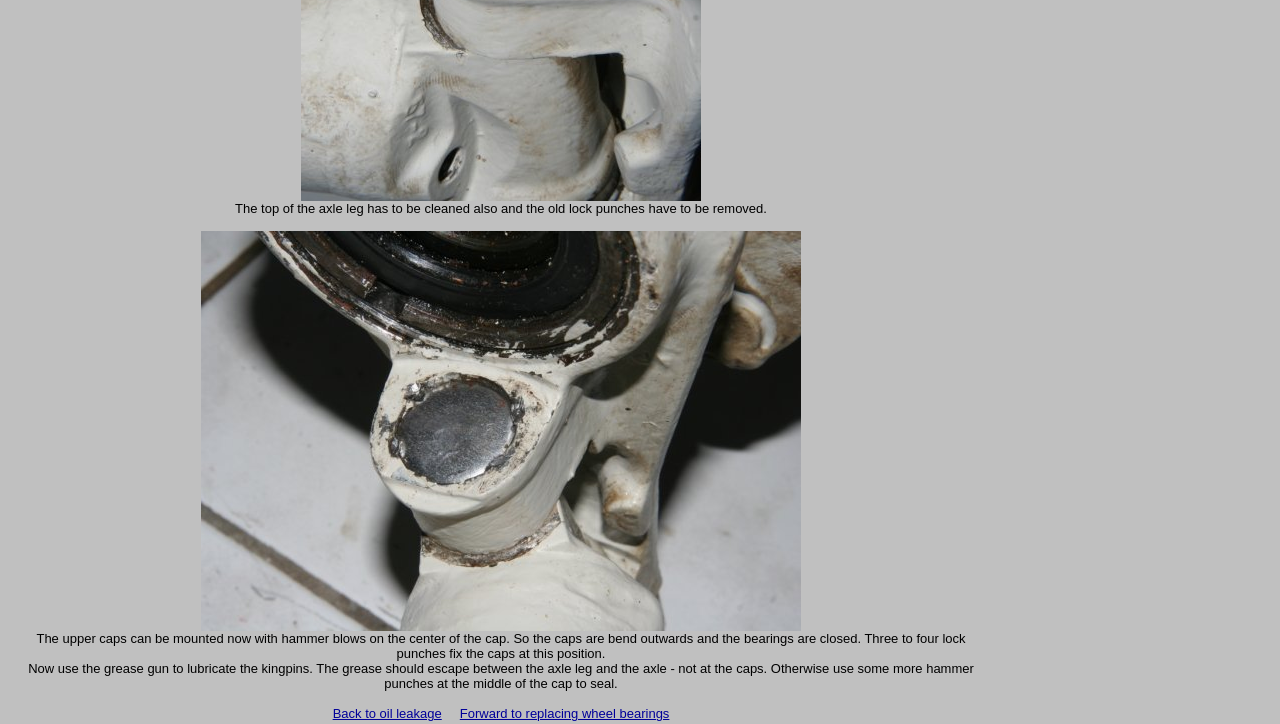Predict the bounding box of the UI element based on the description: "Back to oil leakage". The coordinates should be four float numbers between 0 and 1, formatted as [left, top, right, bottom].

[0.26, 0.976, 0.345, 0.996]